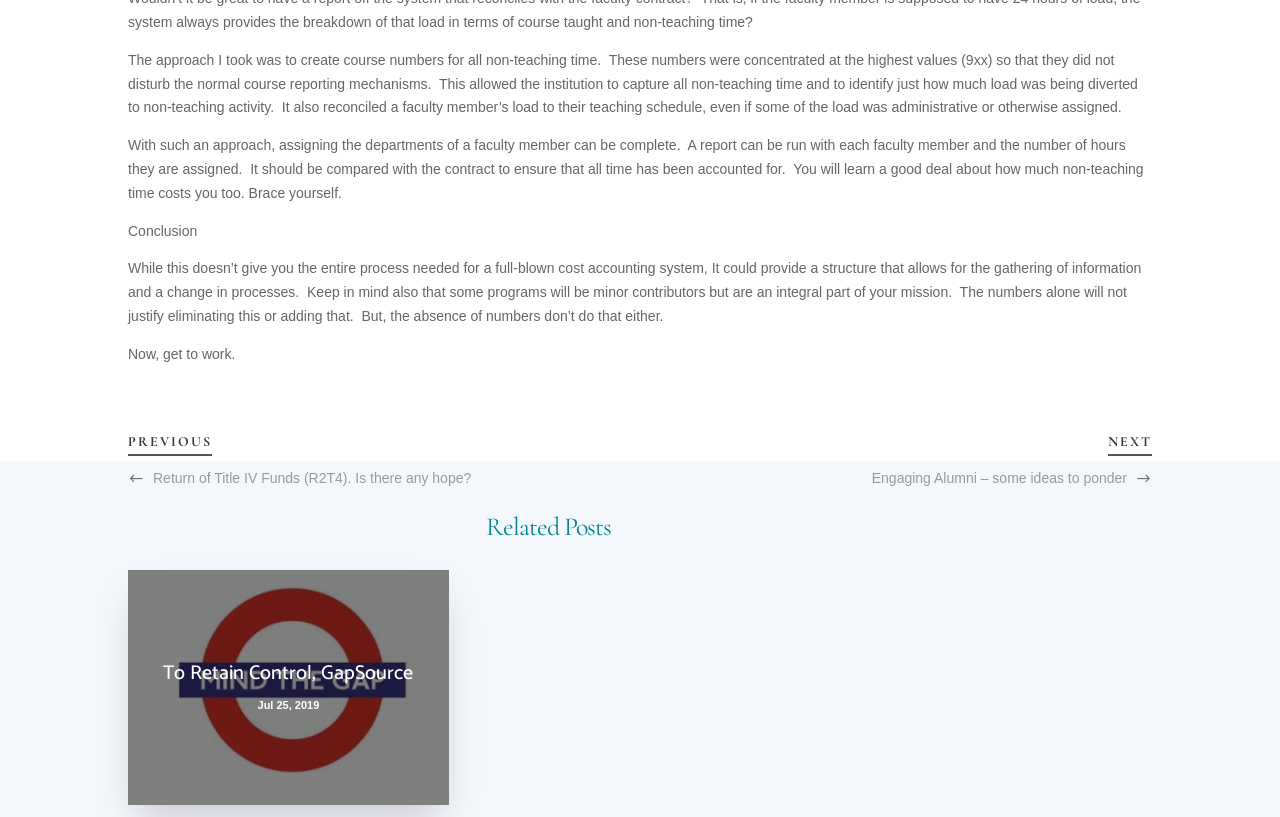Identify the bounding box of the HTML element described here: "To Retain Control, GapSource". Provide the coordinates as four float numbers between 0 and 1: [left, top, right, bottom].

[0.128, 0.804, 0.323, 0.844]